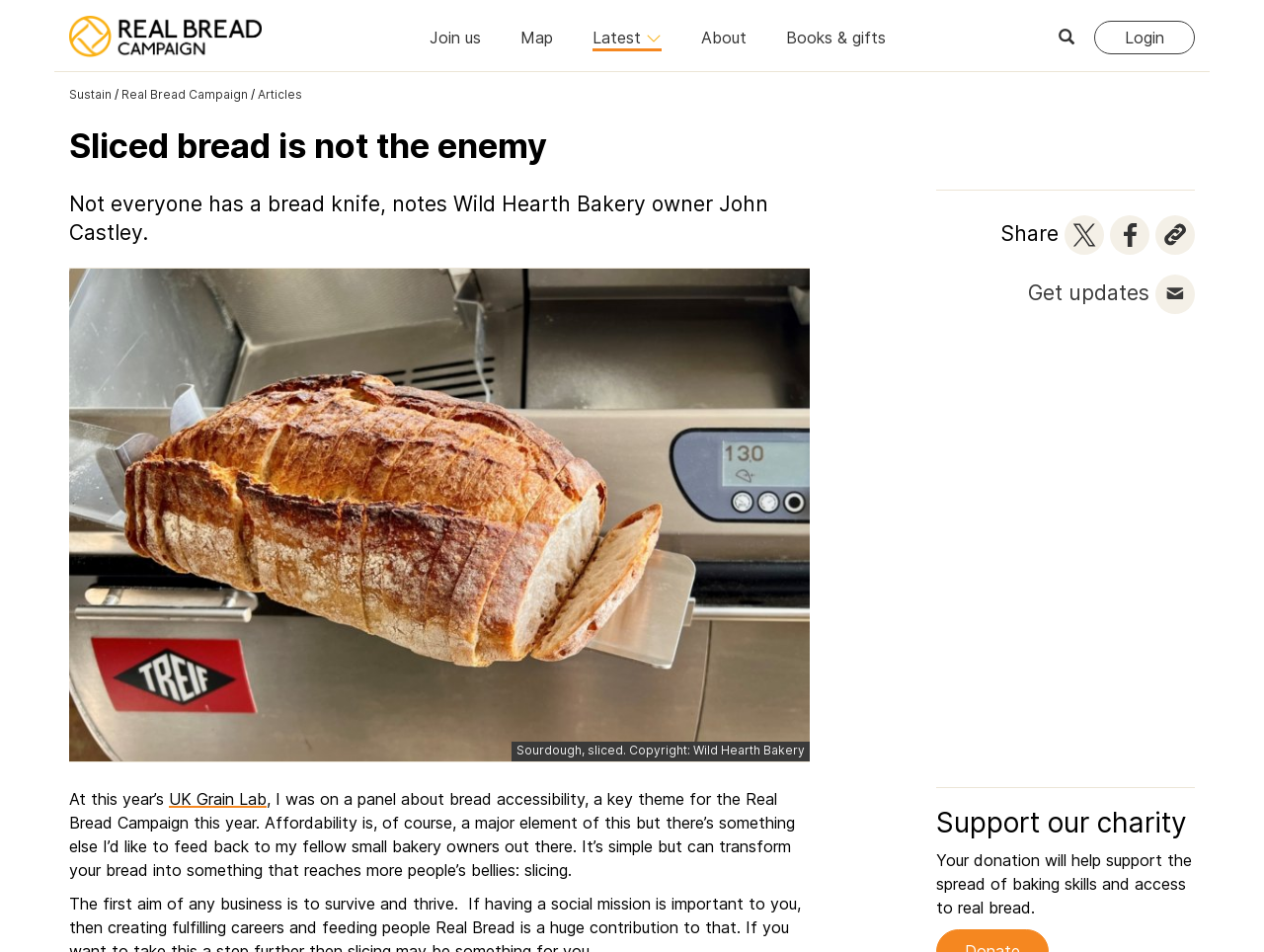Refer to the image and offer a detailed explanation in response to the question: What is the theme of the Real Bread Campaign this year?

The answer can be inferred from the static text element that says 'At this year’s UK Grain Lab, I was on a panel about bread accessibility, a key theme for the Real Bread Campaign this year.'